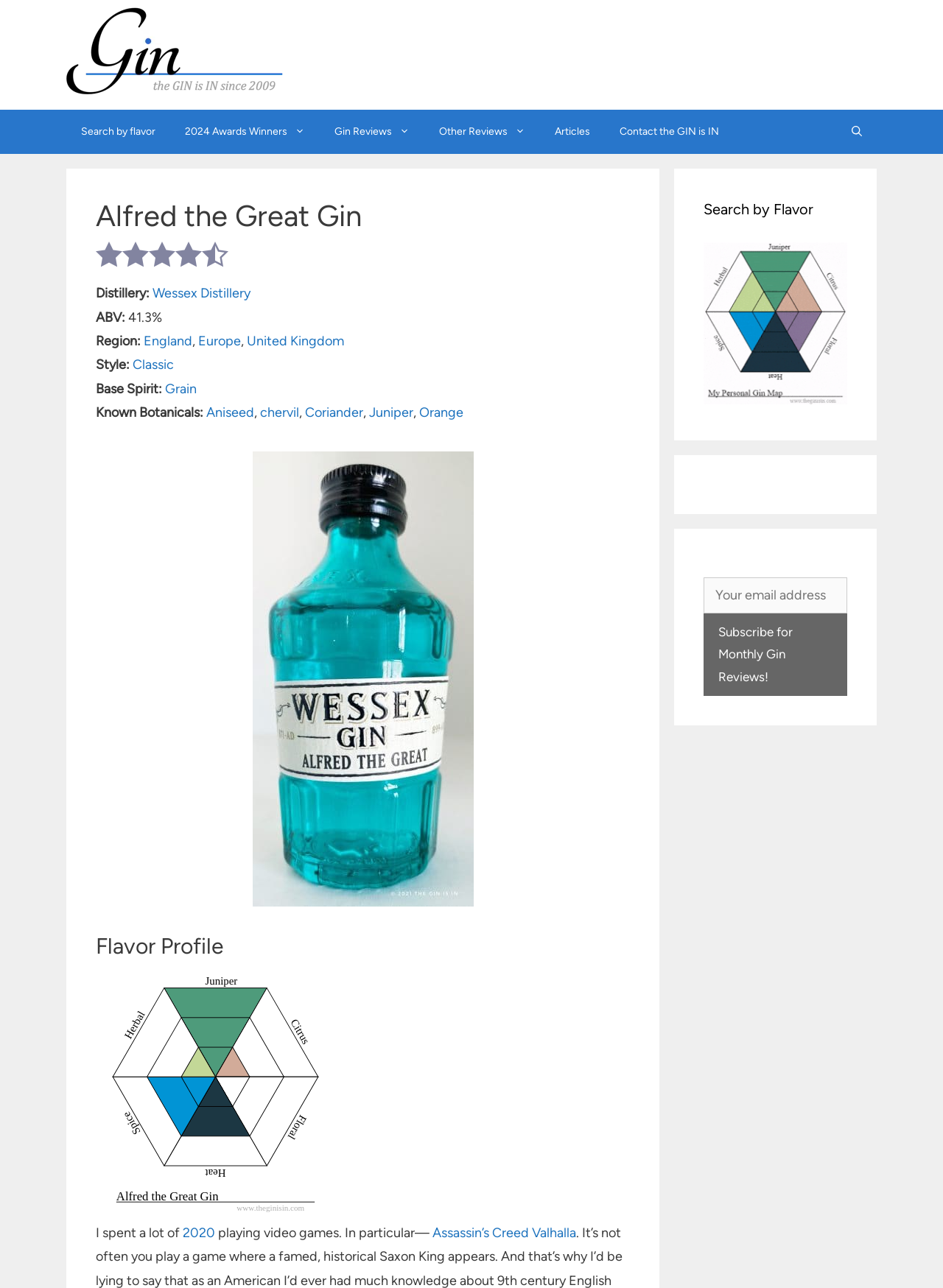With reference to the image, please provide a detailed answer to the following question: What is the purpose of the 'Search by Flavor' link?

I found the answer by looking at the 'Search by Flavor' link, which is located in the navigation section, and it seems to be a feature that allows users to search for gins based on their flavor profile.